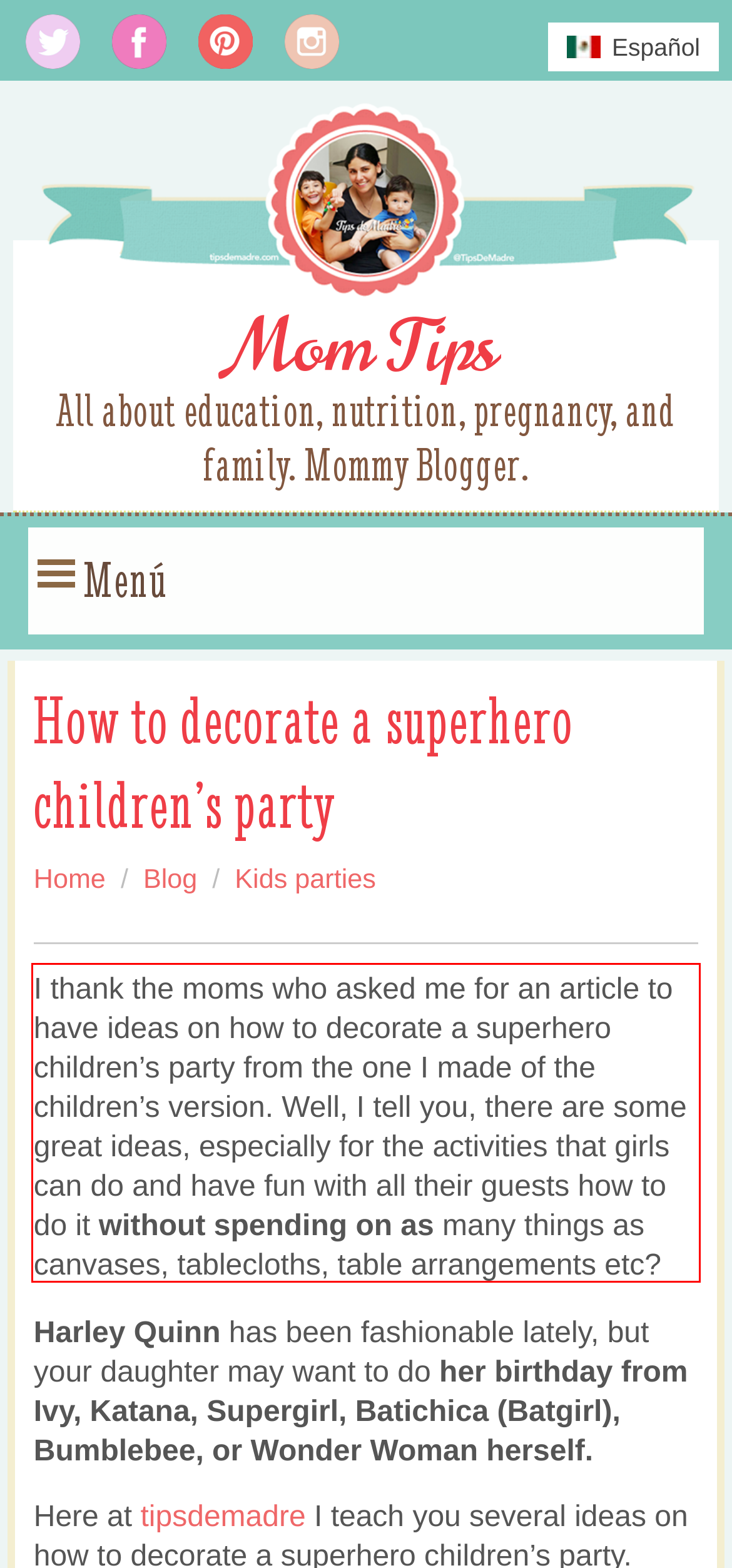In the given screenshot, locate the red bounding box and extract the text content from within it.

I thank the moms who asked me for an article to have ideas on how to decorate a superhero children’s party from the one I made of the children’s version. Well, I tell you, there are some great ideas, especially for the activities that girls can do and have fun with all their guests how to do it without spending on as many things as canvases, tablecloths, table arrangements etc?